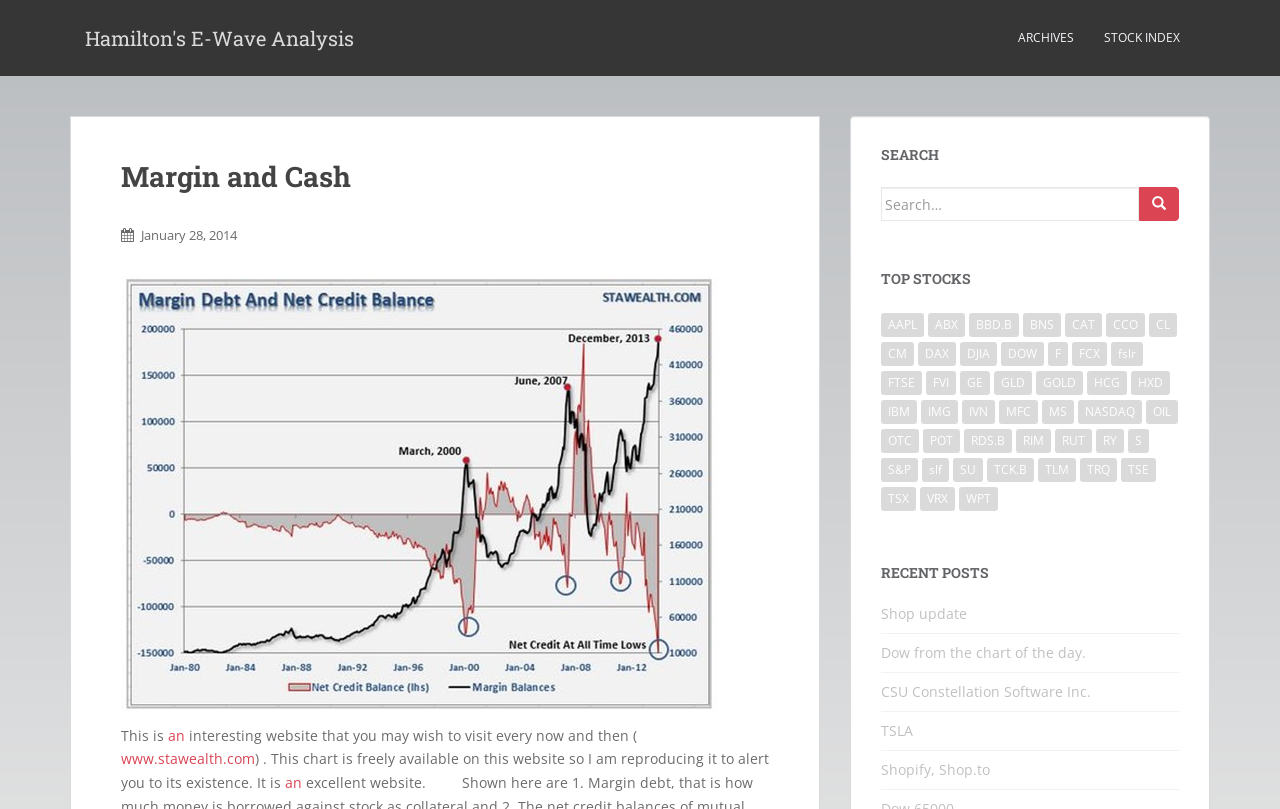Locate the bounding box coordinates of the item that should be clicked to fulfill the instruction: "Explore the stock information of AAPL".

[0.688, 0.387, 0.722, 0.416]